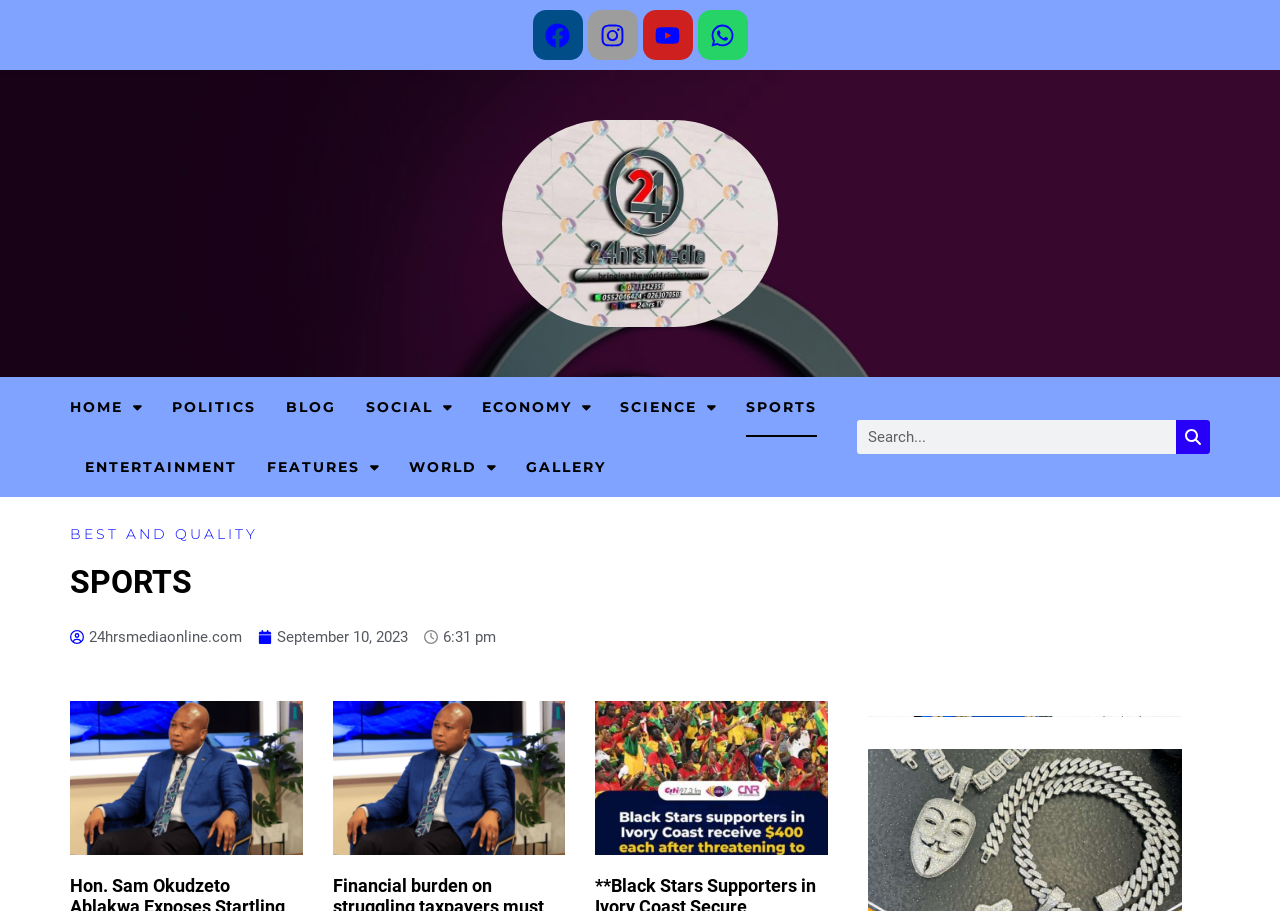What is the current date and time displayed on the website?
Use the information from the screenshot to give a comprehensive response to the question.

I can see the date and time displayed on the webpage as 'September 10, 2023' and '6:31 pm' respectively. This suggests that the website is displaying the current date and time.